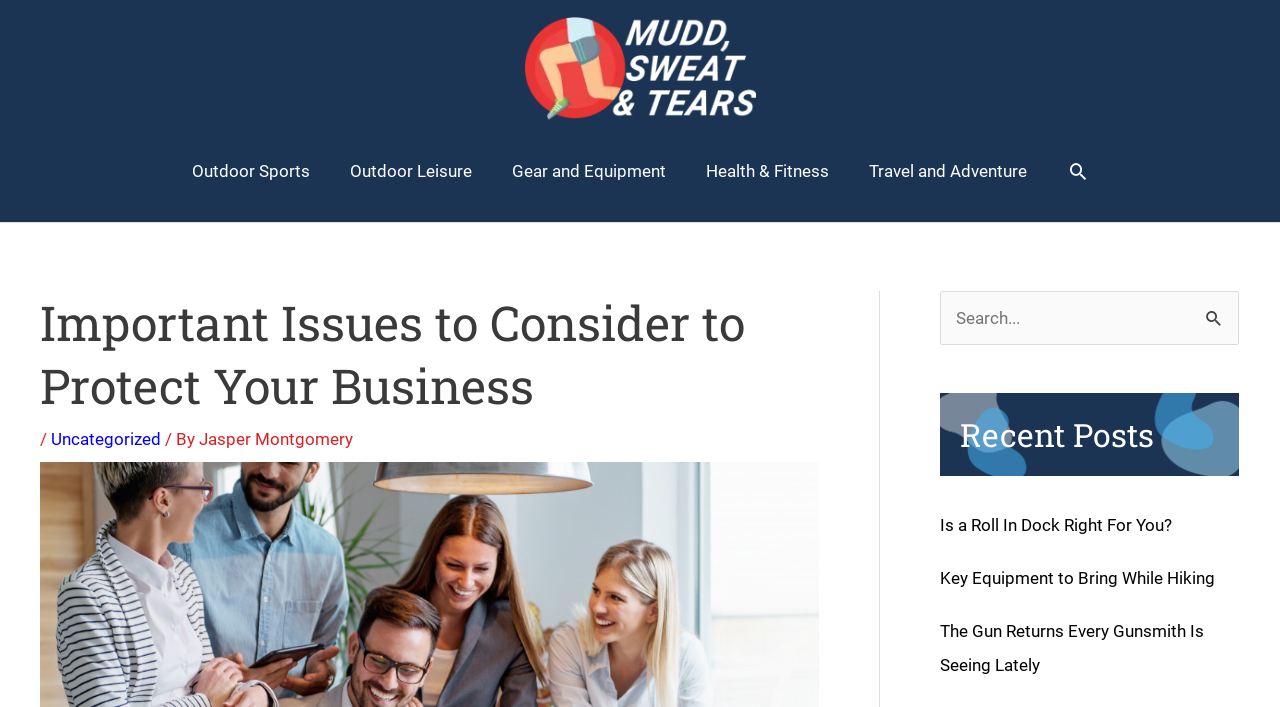How many navigation links are there?
Look at the image and answer with only one word or phrase.

5